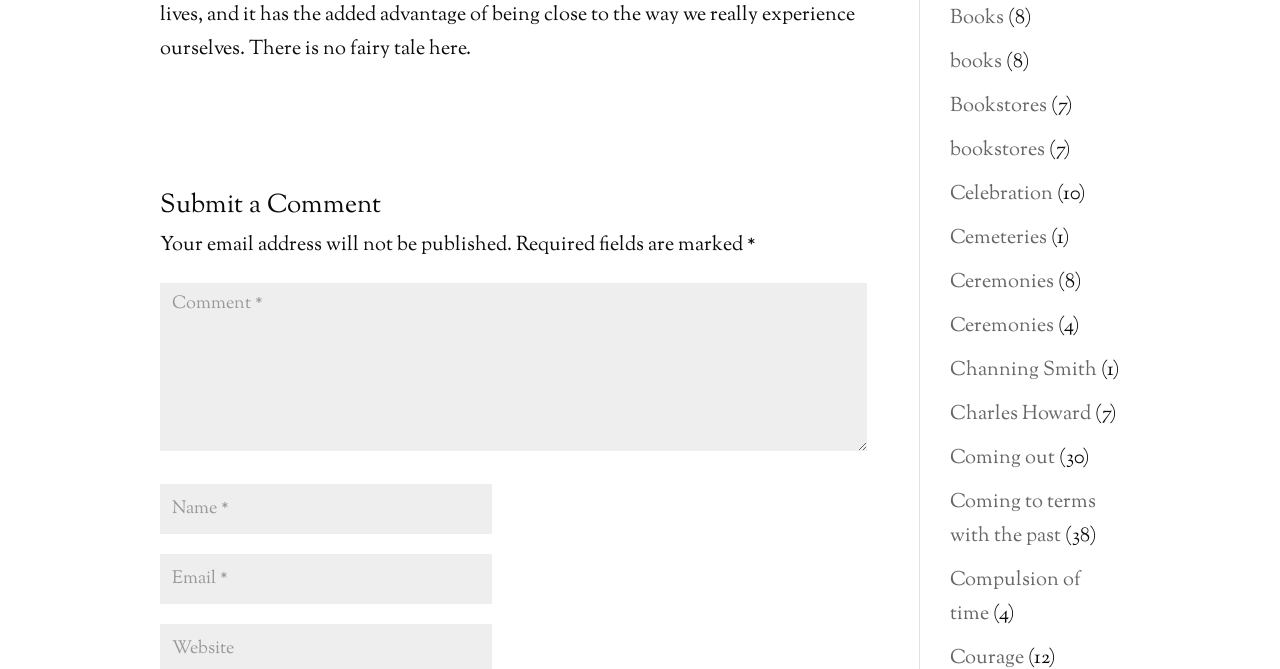Please mark the clickable region by giving the bounding box coordinates needed to complete this instruction: "Submit a comment".

[0.125, 0.288, 0.677, 0.342]